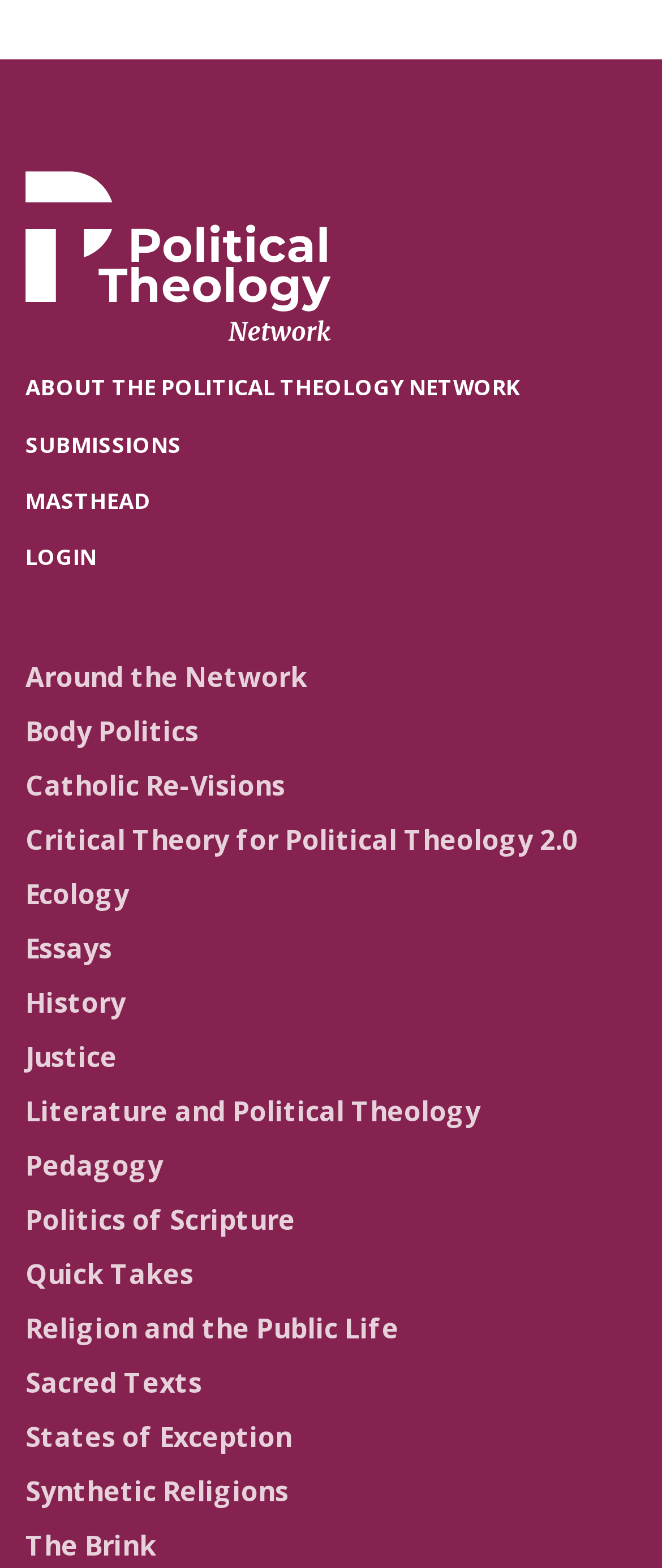Determine the bounding box coordinates of the UI element that matches the following description: "Ecology". The coordinates should be four float numbers between 0 and 1 in the format [left, top, right, bottom].

[0.038, 0.558, 0.195, 0.582]